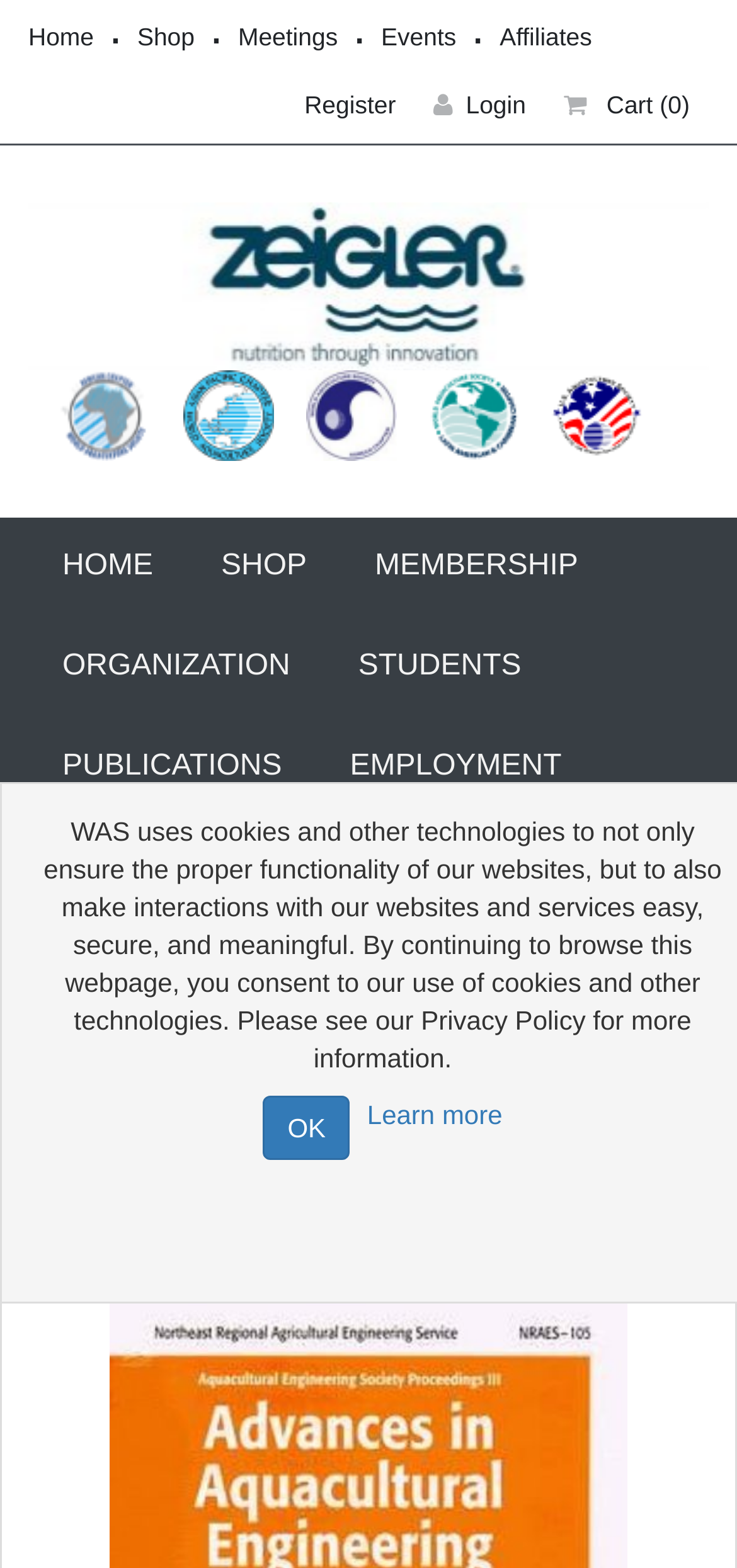Determine the bounding box coordinates of the area to click in order to meet this instruction: "View the Meetings page".

[0.323, 0.014, 0.458, 0.033]